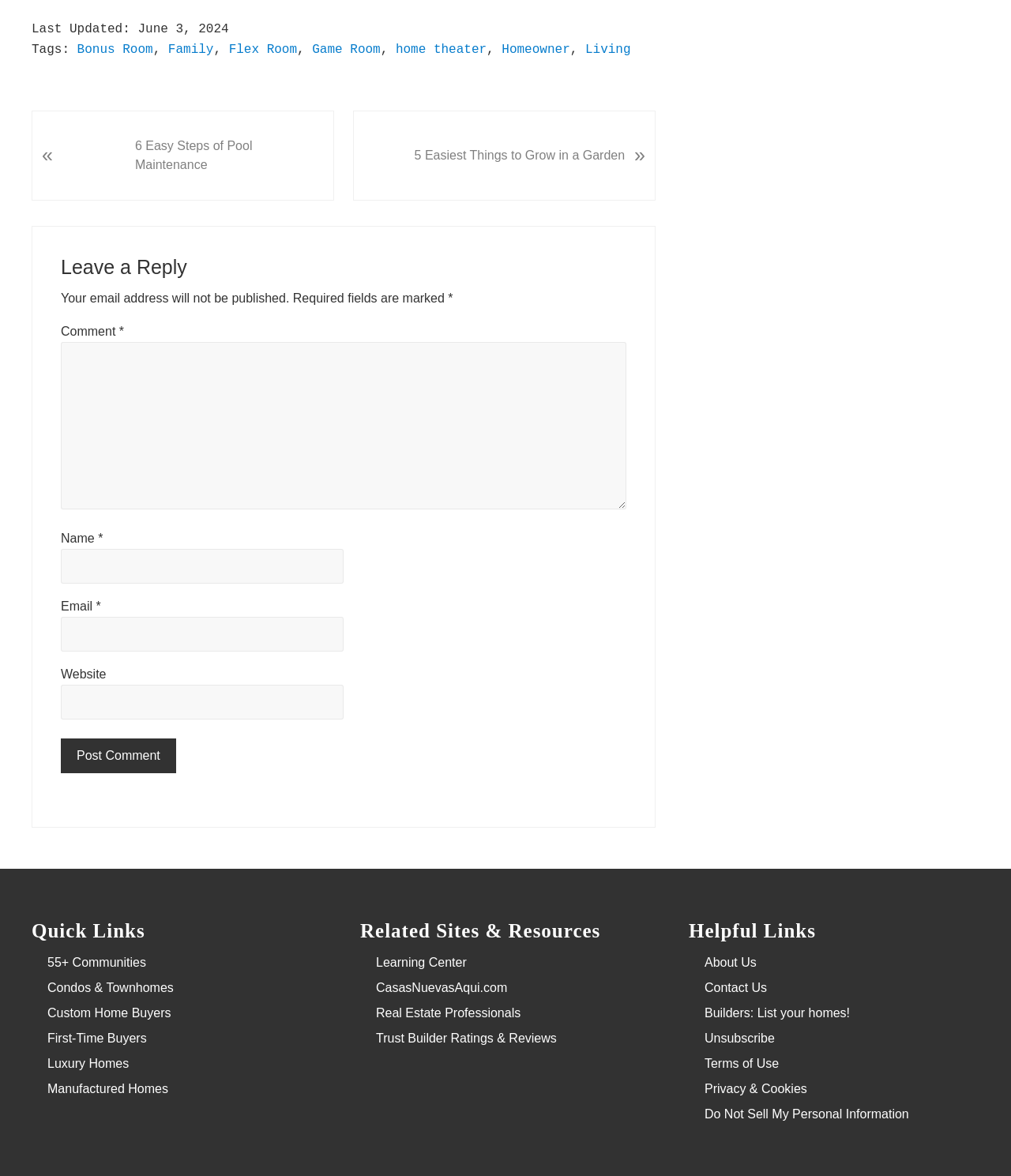Identify the bounding box coordinates of the section to be clicked to complete the task described by the following instruction: "Go to University of Pennsylvania Libraries homepage". The coordinates should be four float numbers between 0 and 1, formatted as [left, top, right, bottom].

None